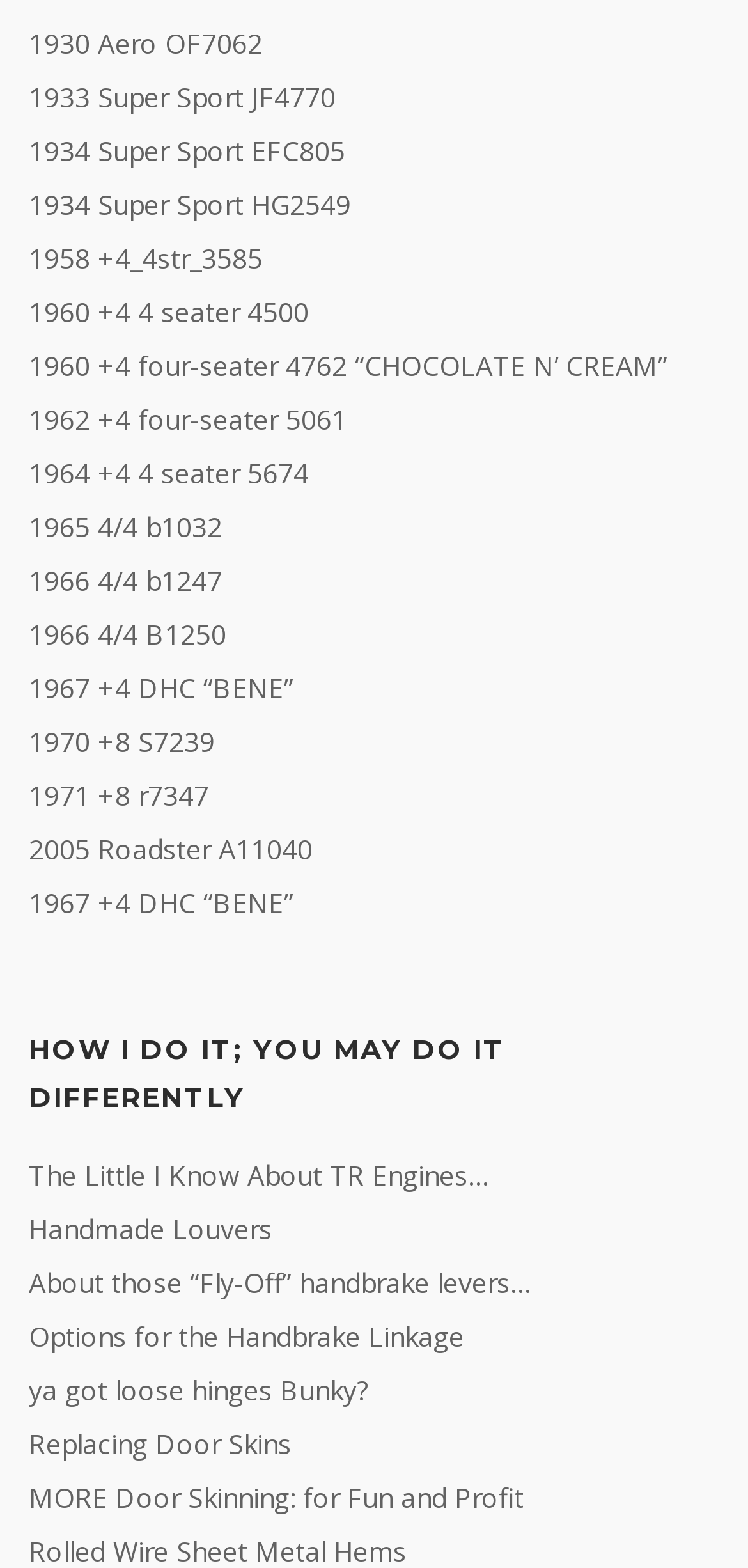Provide a brief response using a word or short phrase to this question:
What is the theme of the webpage?

Morgan cars